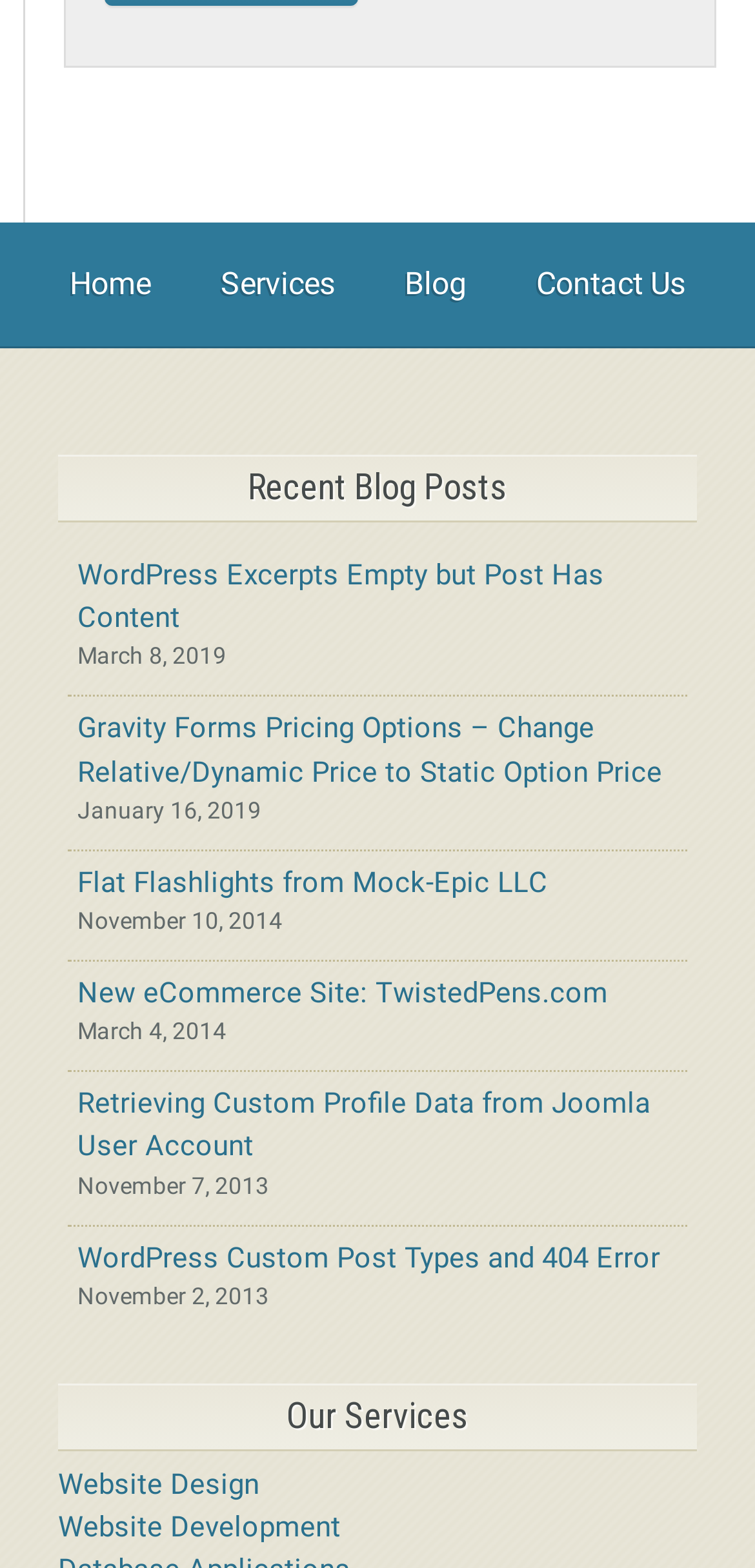Determine the bounding box coordinates of the clickable element to achieve the following action: 'view website design services'. Provide the coordinates as four float values between 0 and 1, formatted as [left, top, right, bottom].

[0.077, 0.935, 0.344, 0.958]